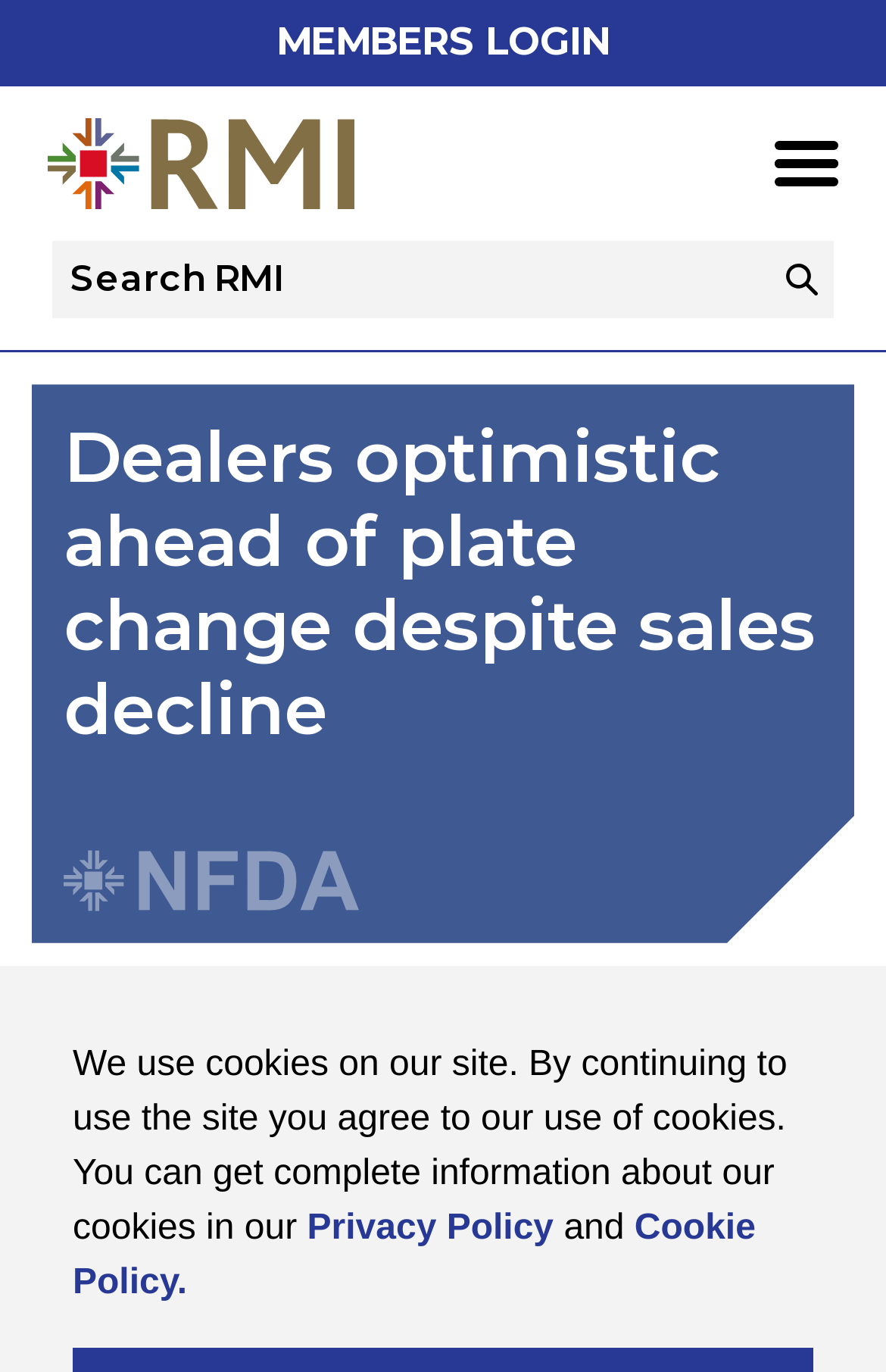Refer to the image and provide an in-depth answer to the question: 
What type of image is displayed at the top of the webpage?

The image displayed at the top of the webpage is the logo of the Retail Motor Industry Federation, which can be inferred from its placement and design.